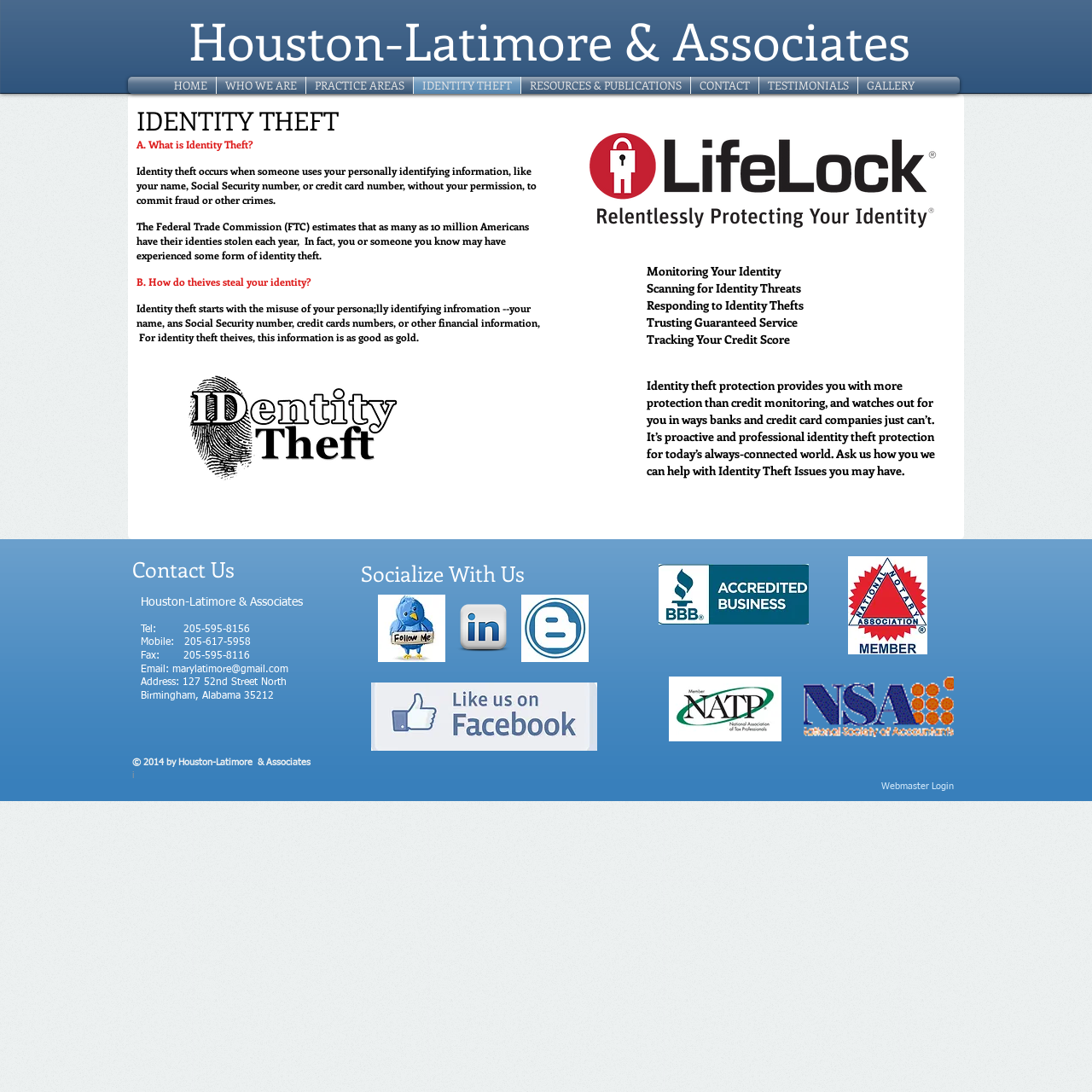Determine the bounding box coordinates for the UI element described. Format the coordinates as (top-left x, top-left y, bottom-right x, bottom-right y) and ensure all values are between 0 and 1. Element description: 127 52nd Street North

[0.164, 0.62, 0.262, 0.63]